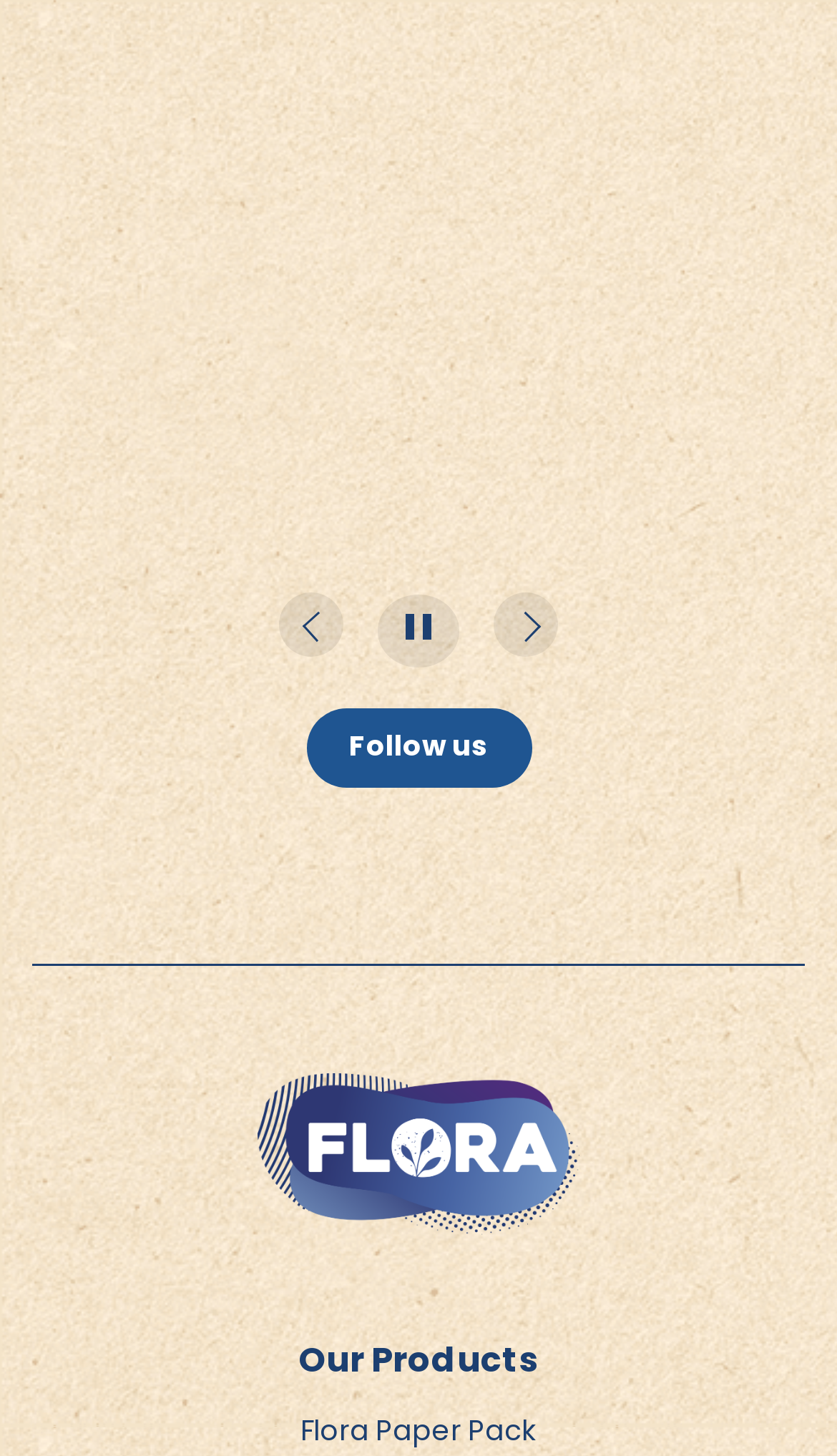From the webpage screenshot, predict the bounding box of the UI element that matches this description: "NYCH3 Writeups".

None